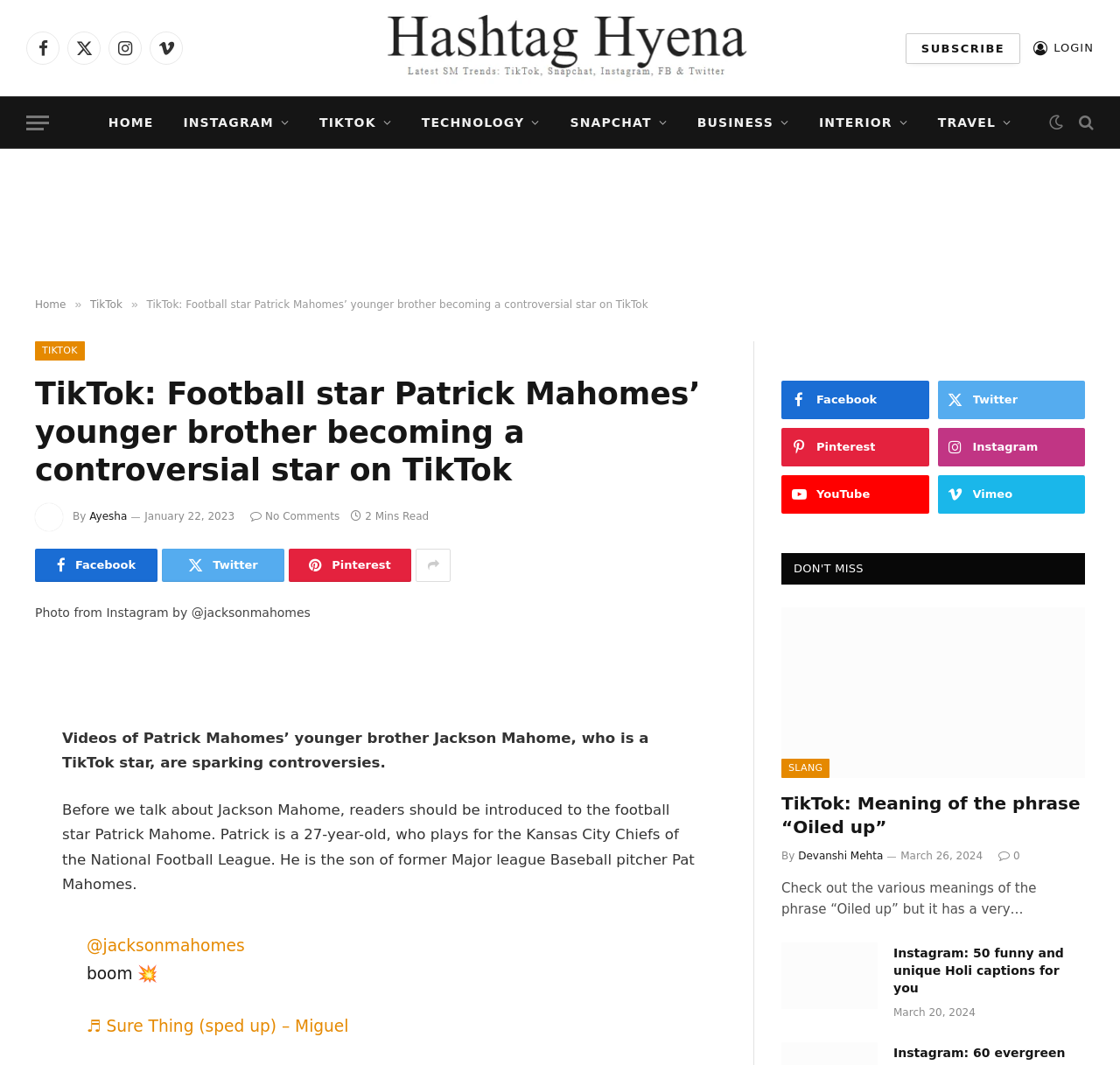Carefully examine the image and provide an in-depth answer to the question: What is the relation between Patrick Mahomes and Pat Mahomes?

From the webpage content, we can see that Patrick Mahomes is described as the 'son of former Major league Baseball pitcher Pat Mahomes', which implies that Pat Mahomes is Patrick Mahomes' father.